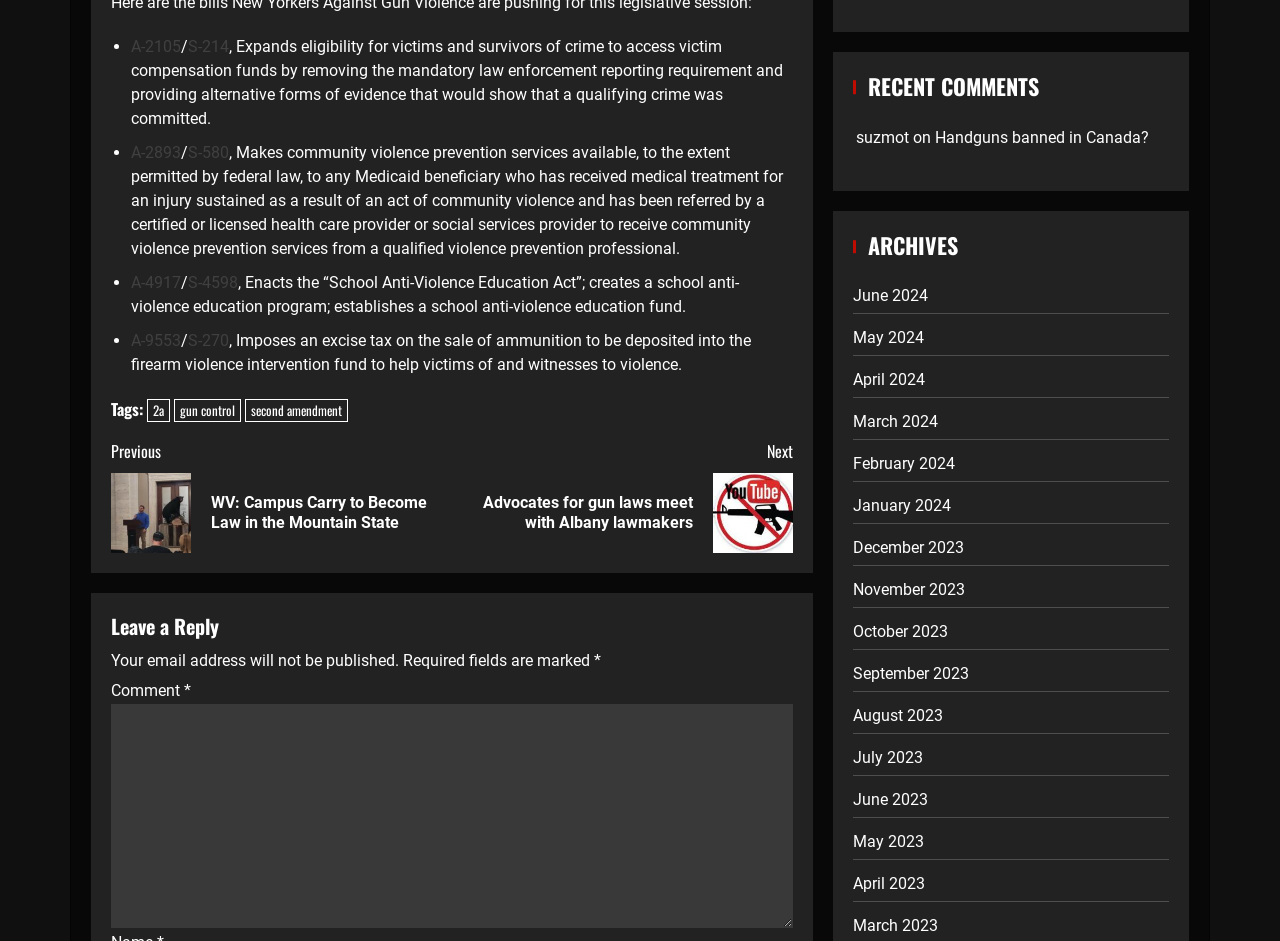Using the description "A-2105", locate and provide the bounding box of the UI element.

[0.102, 0.04, 0.141, 0.06]